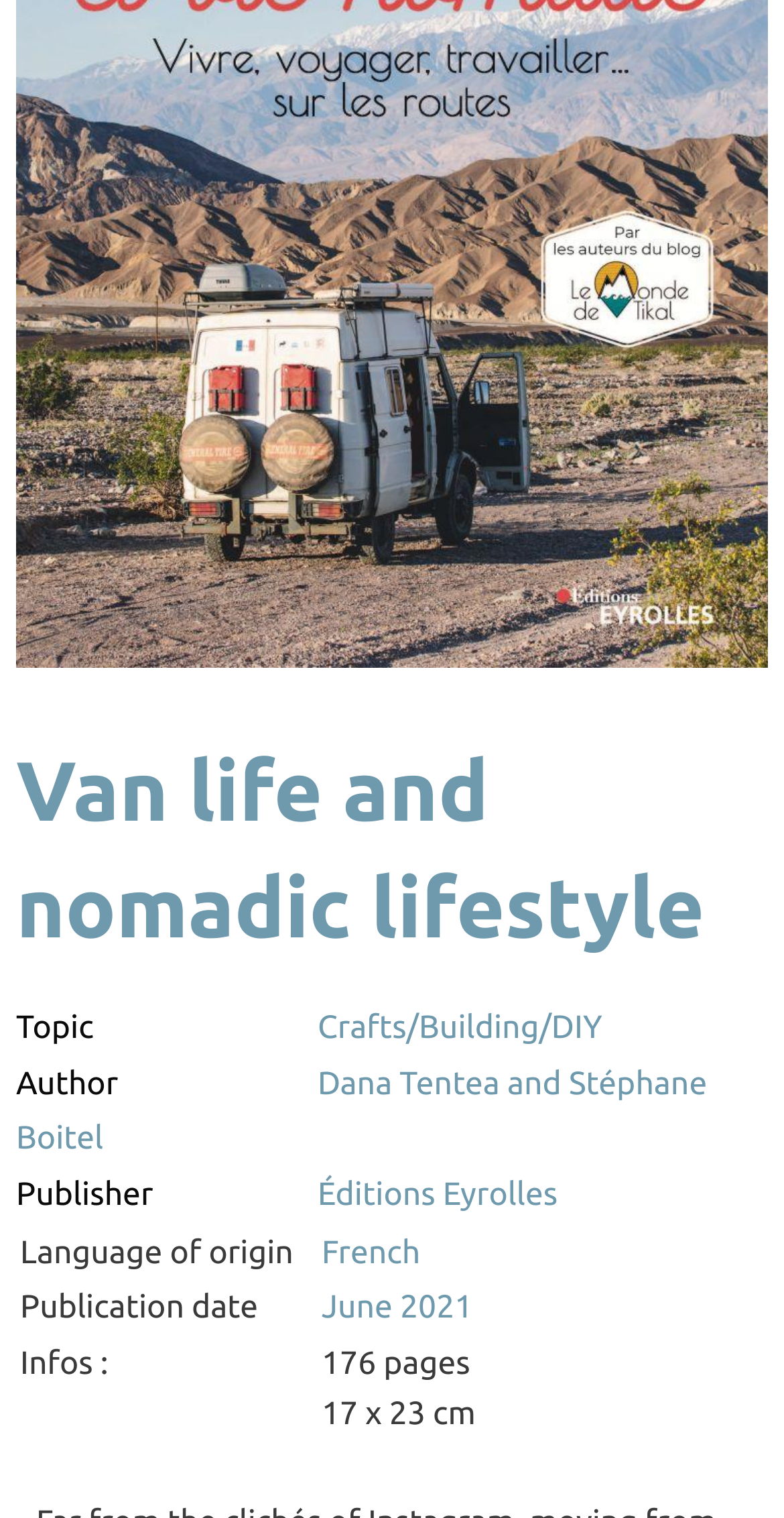Determine the bounding box for the described HTML element: "French". Ensure the coordinates are four float numbers between 0 and 1 in the format [left, top, right, bottom].

[0.41, 0.813, 0.536, 0.837]